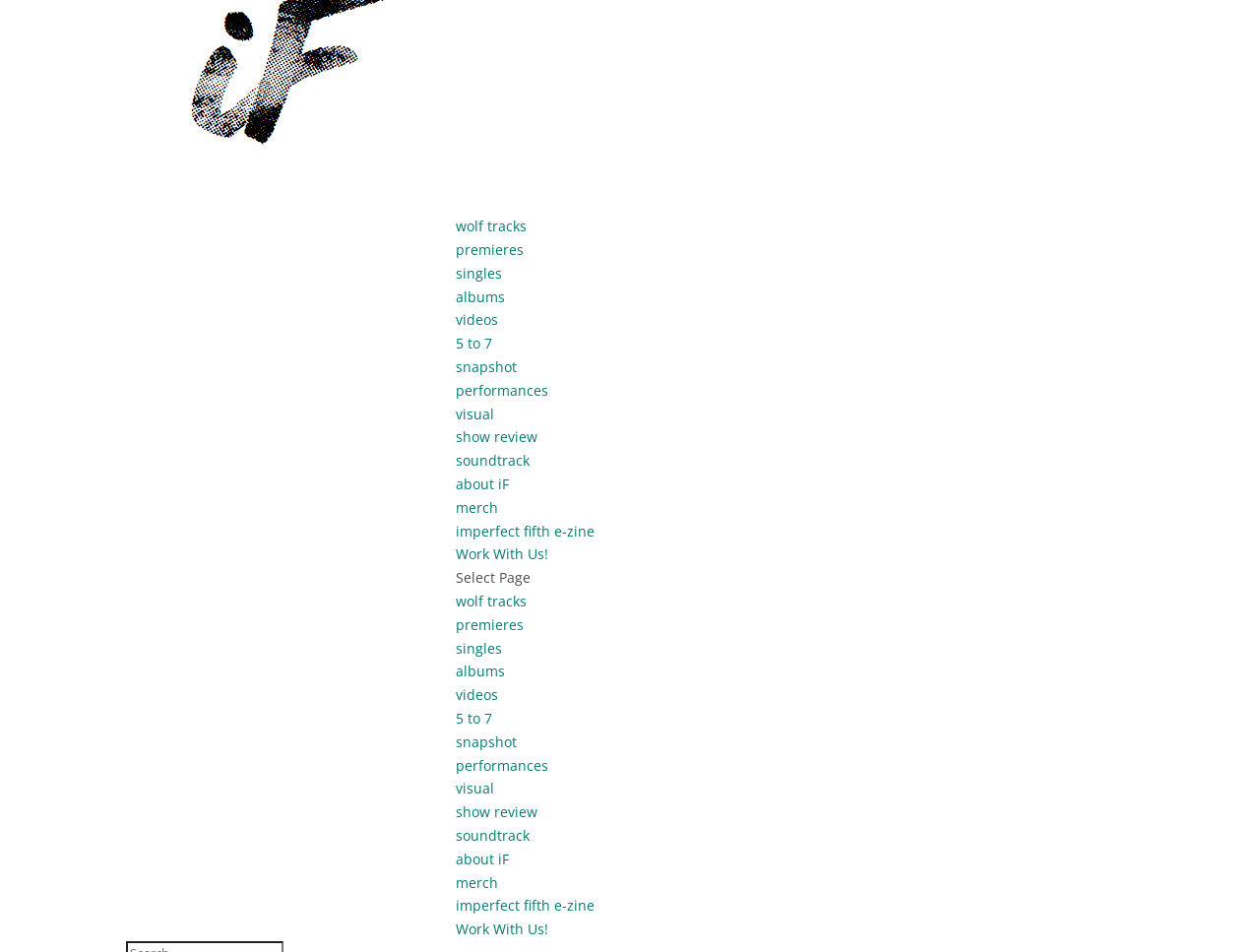Answer the question briefly using a single word or phrase: 
What is the first link on the webpage?

imperfect fifth